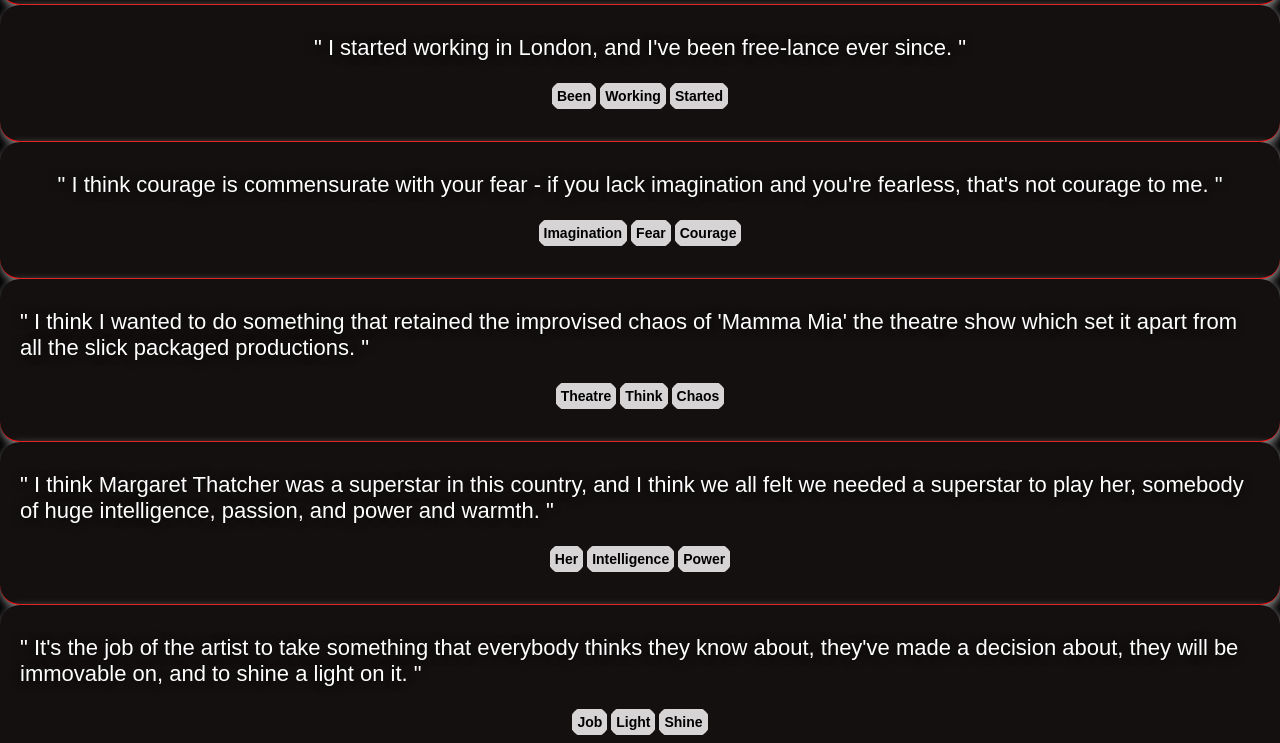What is the quality required to be a superstar?
Answer the question with a detailed and thorough explanation.

The quality required to be a superstar can be determined by reading the quote 'I think Margaret Thatcher was a superstar in this country, and I think we all felt we needed a superstar to play her, somebody of huge intelligence, passion, and power and warmth.' which indicates that a superstar should possess huge intelligence, passion, and power and warmth.